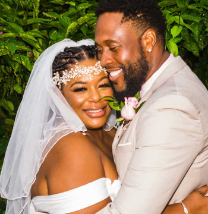Describe the image with as much detail as possible.

A joyous moment captured during a wedding celebration, portraying a smiling couple embracing each other lovingly. The bride, wearing a stunning off-the-shoulder gown complemented by a delicate veil and a sparkling headpiece, radiates happiness. She is adorned with elegant jewelry and has a fresh floral arrangement accentuating her look. The groom, dressed in a light-colored suit, beams with pride and affection. Their smiles reflect a deep connection and love, set against a vibrant backdrop of lush greenery that adds a romantic touch to this beautiful occasion. This image embodies the essence of love, joy, and the beginning of a lifelong journey together.